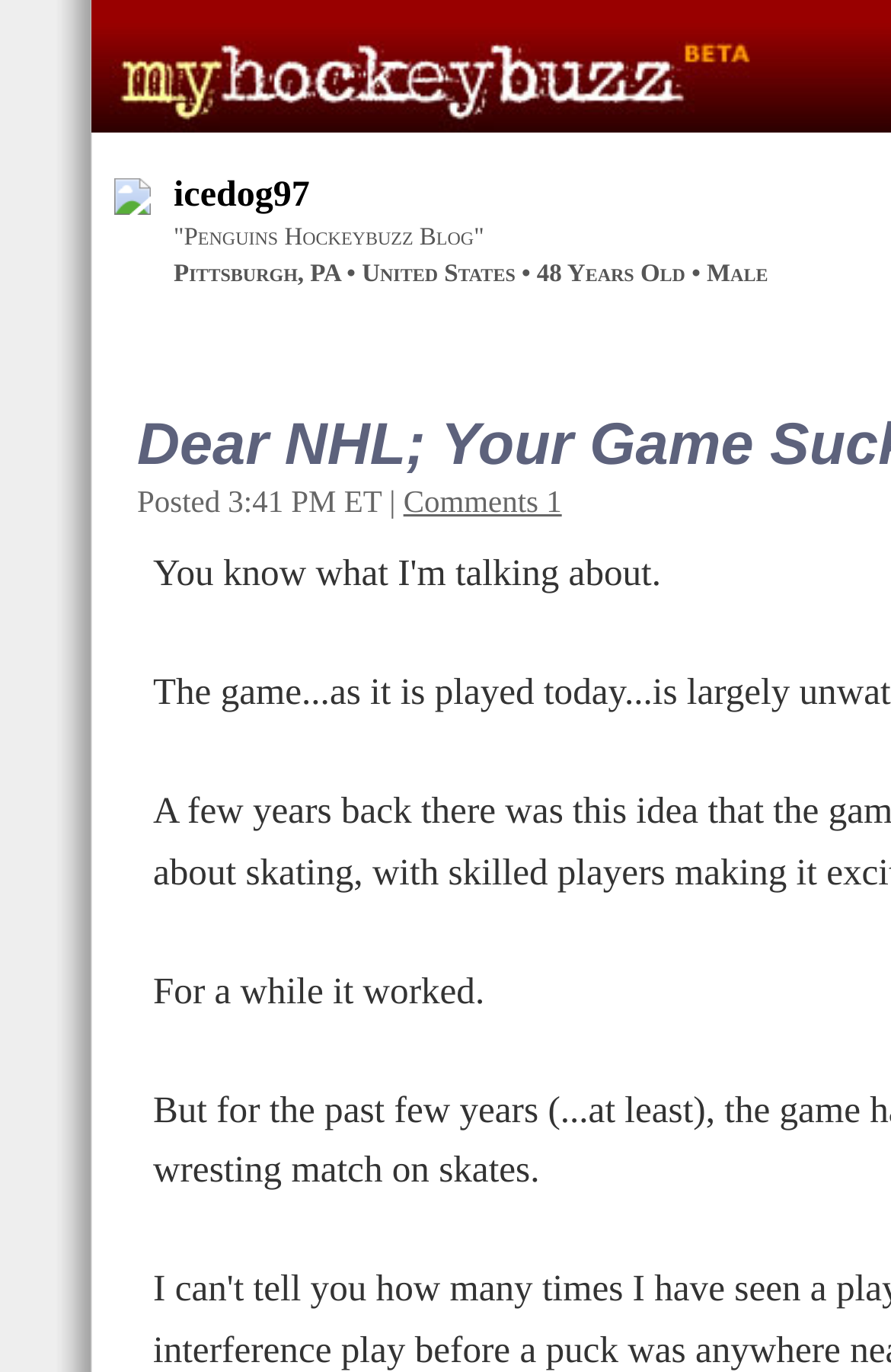Provide a brief response to the question below using one word or phrase:
What is the location of the author?

Pittsburgh, PA, United States